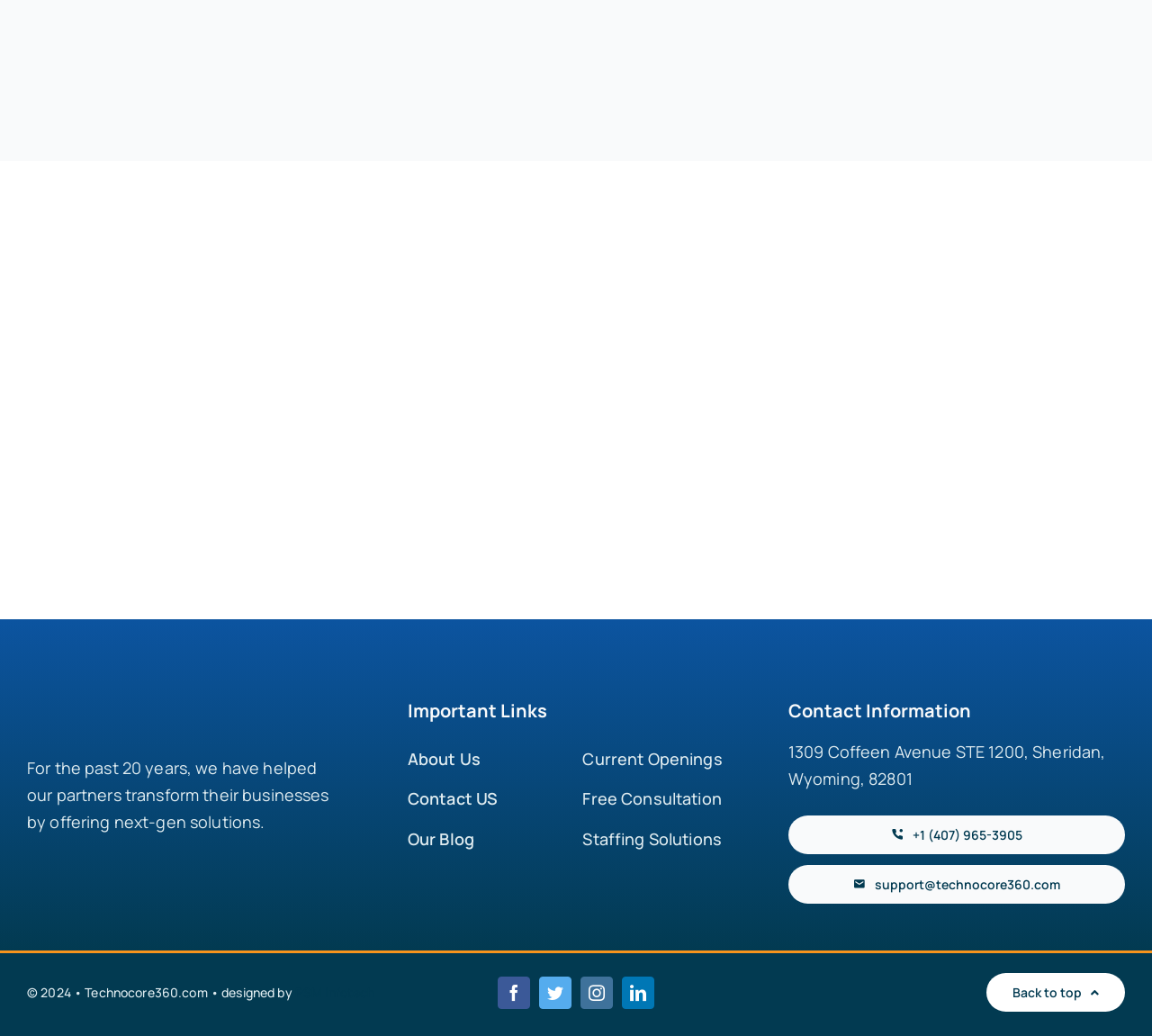What is the phone number of the company?
Using the image, elaborate on the answer with as much detail as possible.

The contact information section has a link '+1 (407) 965-3905', which is the phone number of the company.